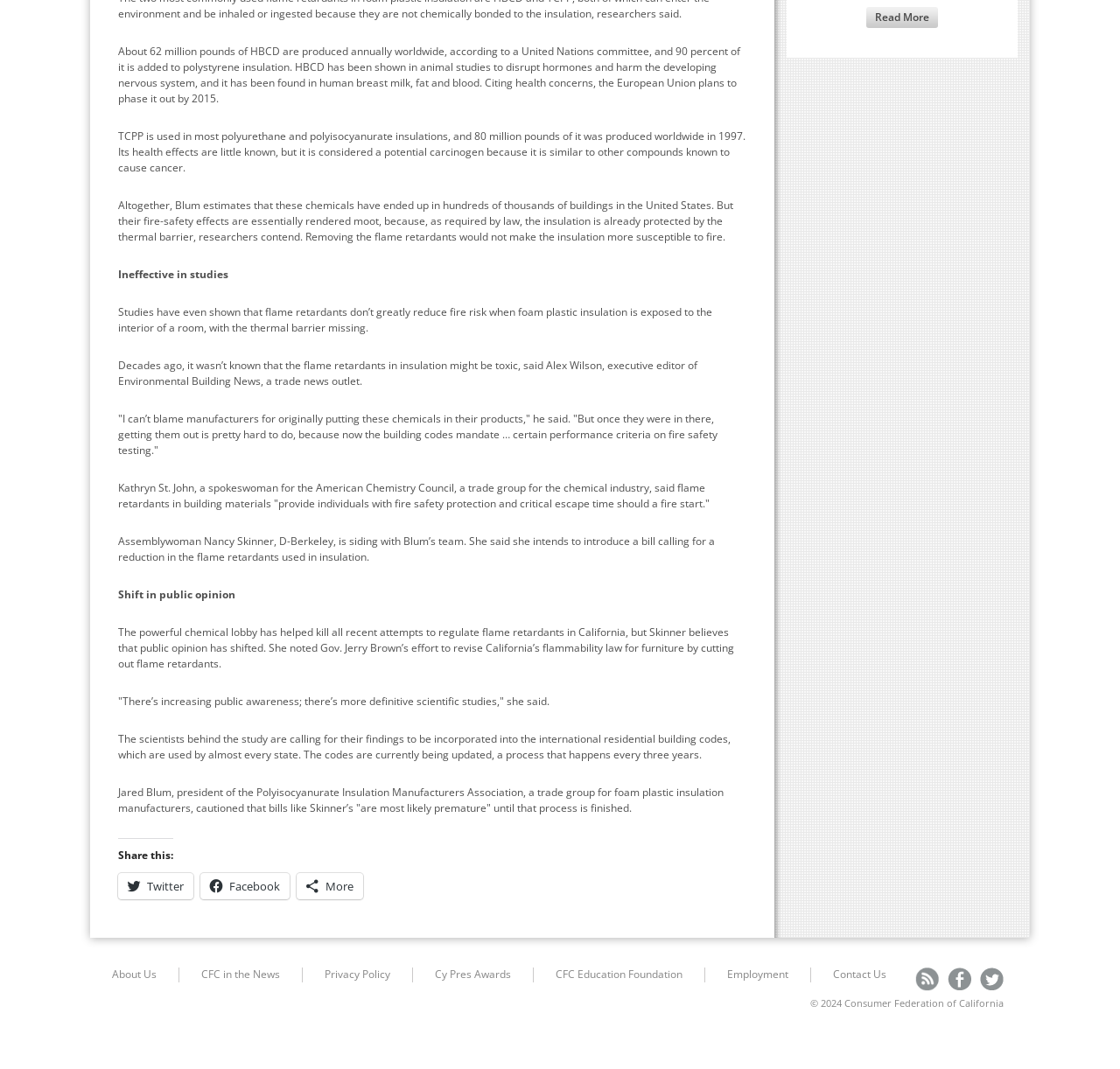What is the name of the organization that Assemblywoman Nancy Skinner intends to introduce a bill to reduce flame retardants in insulation?
Examine the screenshot and reply with a single word or phrase.

American Chemistry Council